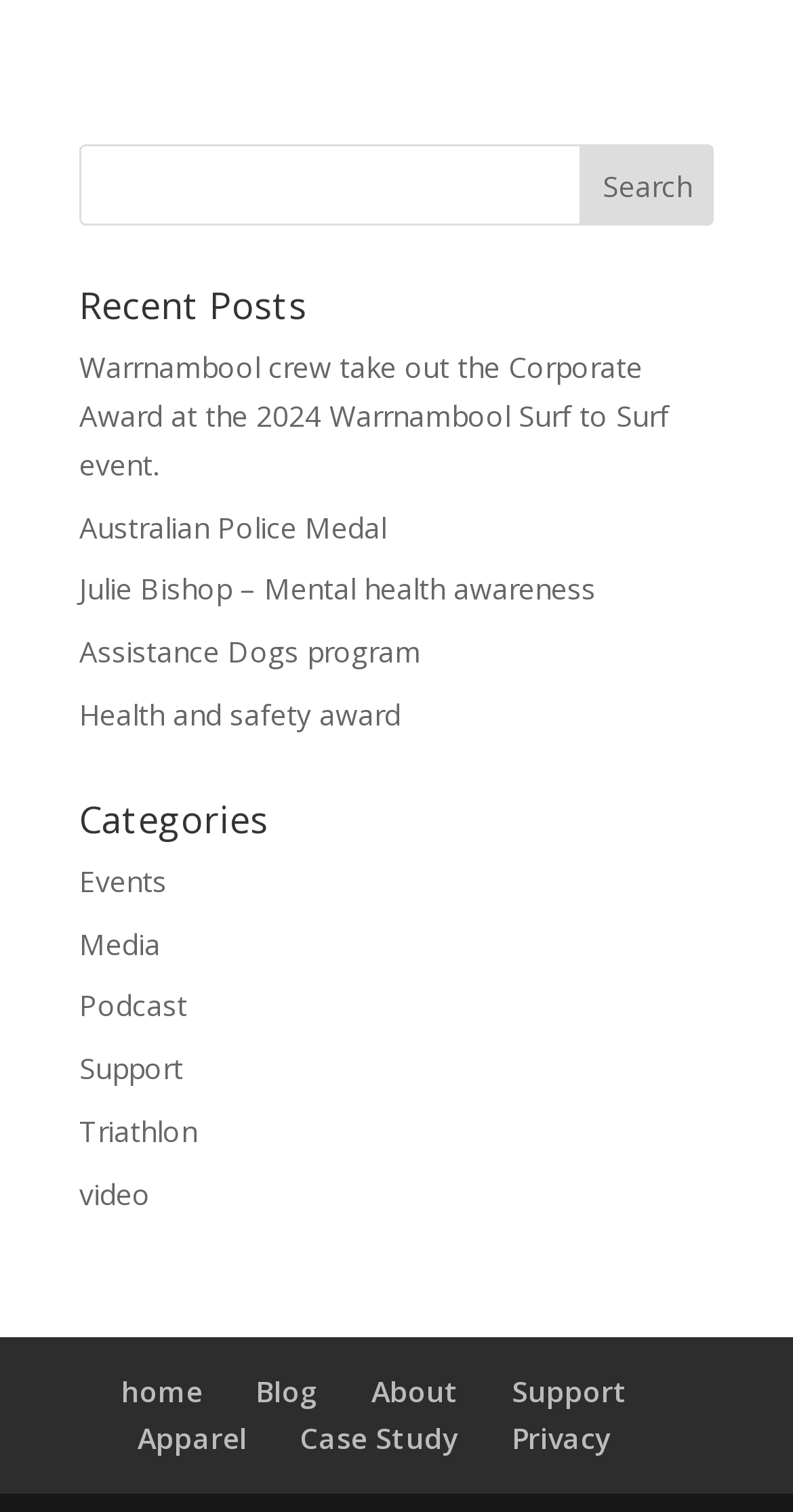Respond to the following question using a concise word or phrase: 
What is the purpose of the search bar?

To search content